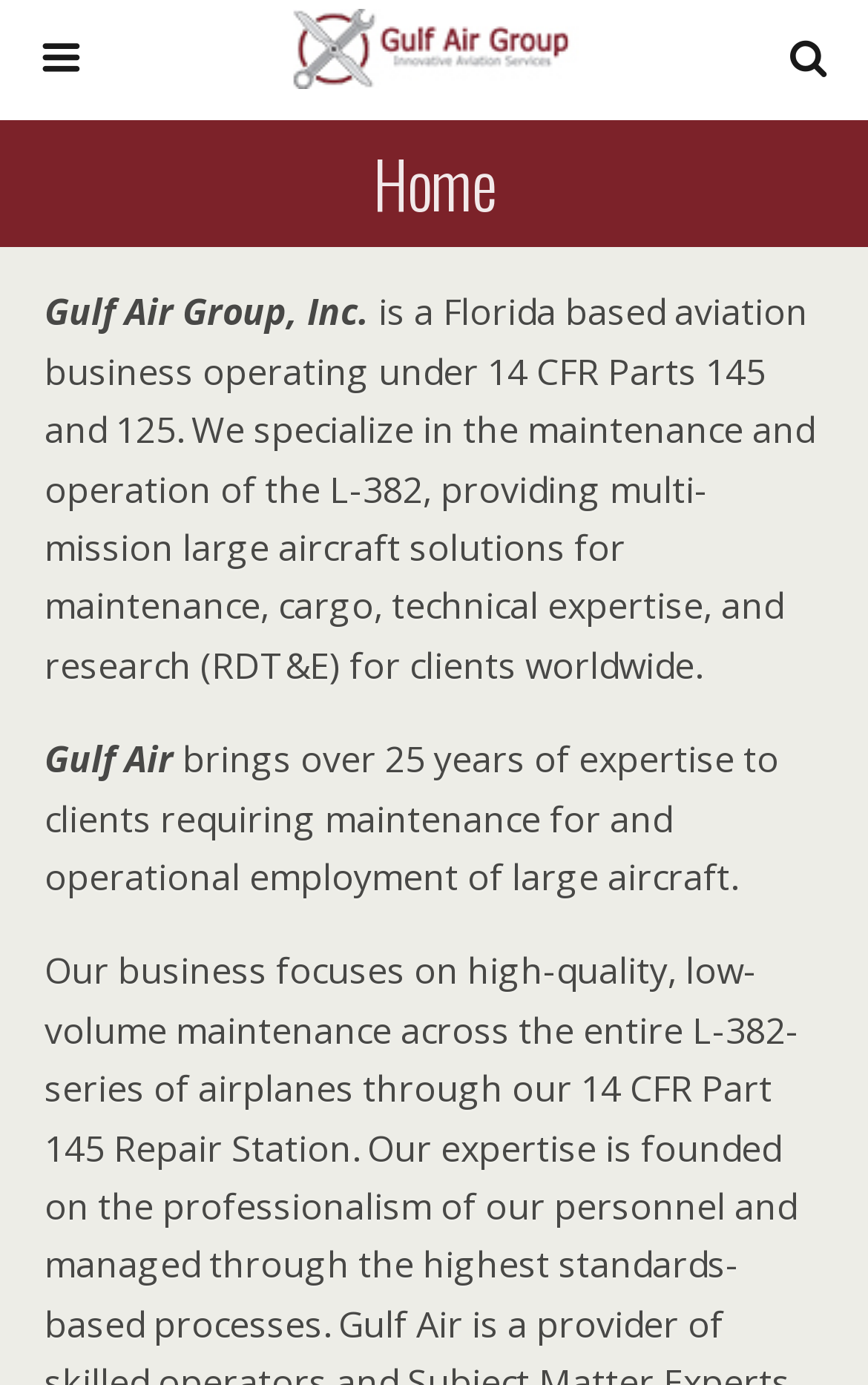Reply to the question with a brief word or phrase: Where is Gulf Air Group, Inc based?

Florida